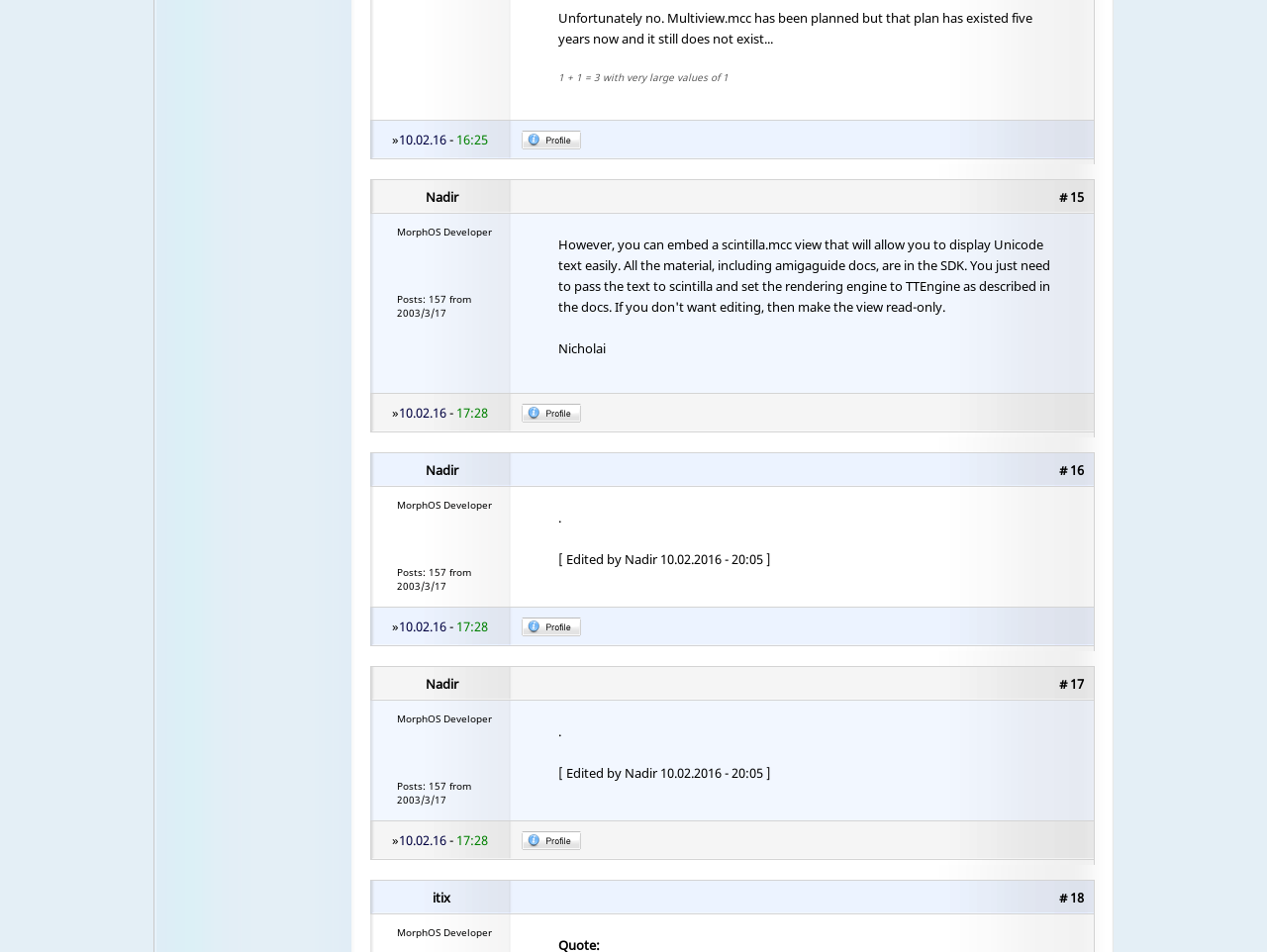Please determine the bounding box coordinates of the area that needs to be clicked to complete this task: 'View Nadir's profile'. The coordinates must be four float numbers between 0 and 1, formatted as [left, top, right, bottom].

[0.412, 0.143, 0.459, 0.162]